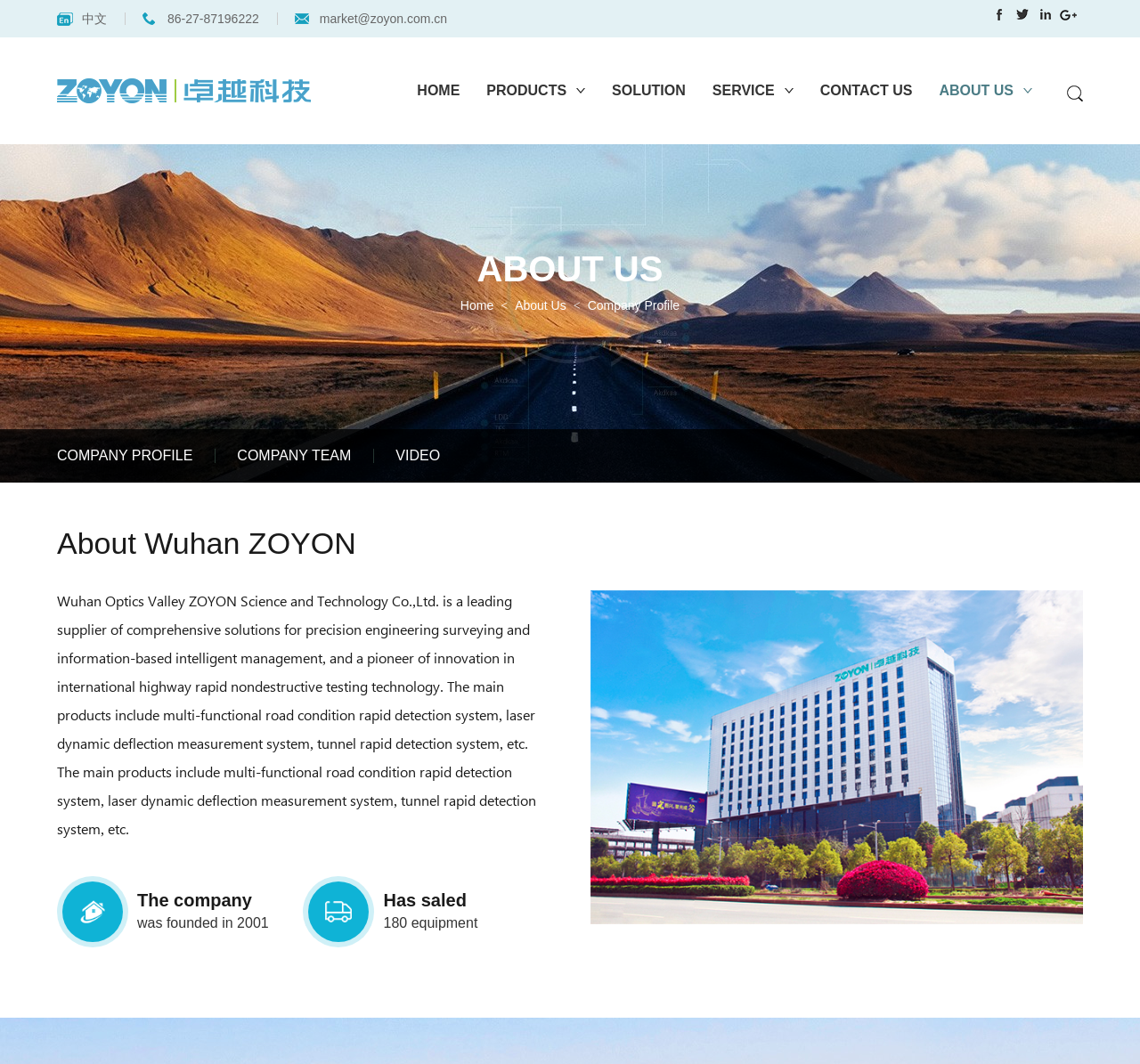Specify the bounding box coordinates of the area that needs to be clicked to achieve the following instruction: "Learn about COMPANY PROFILE".

[0.515, 0.28, 0.596, 0.294]